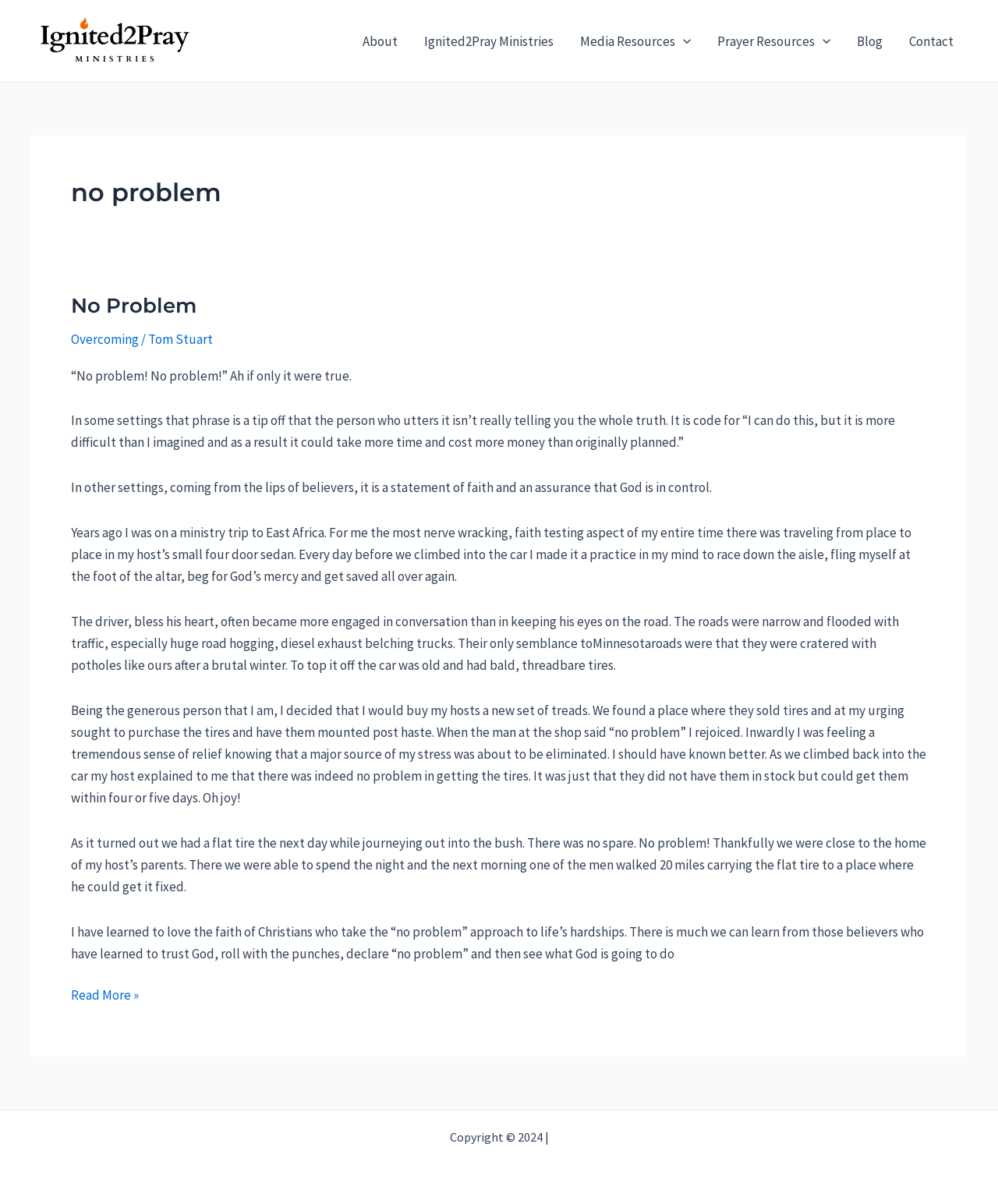Show the bounding box coordinates for the element that needs to be clicked to execute the following instruction: "Visit the 'Ignited2Pray Ministries' page". Provide the coordinates in the form of four float numbers between 0 and 1, i.e., [left, top, right, bottom].

[0.411, 0.008, 0.568, 0.06]